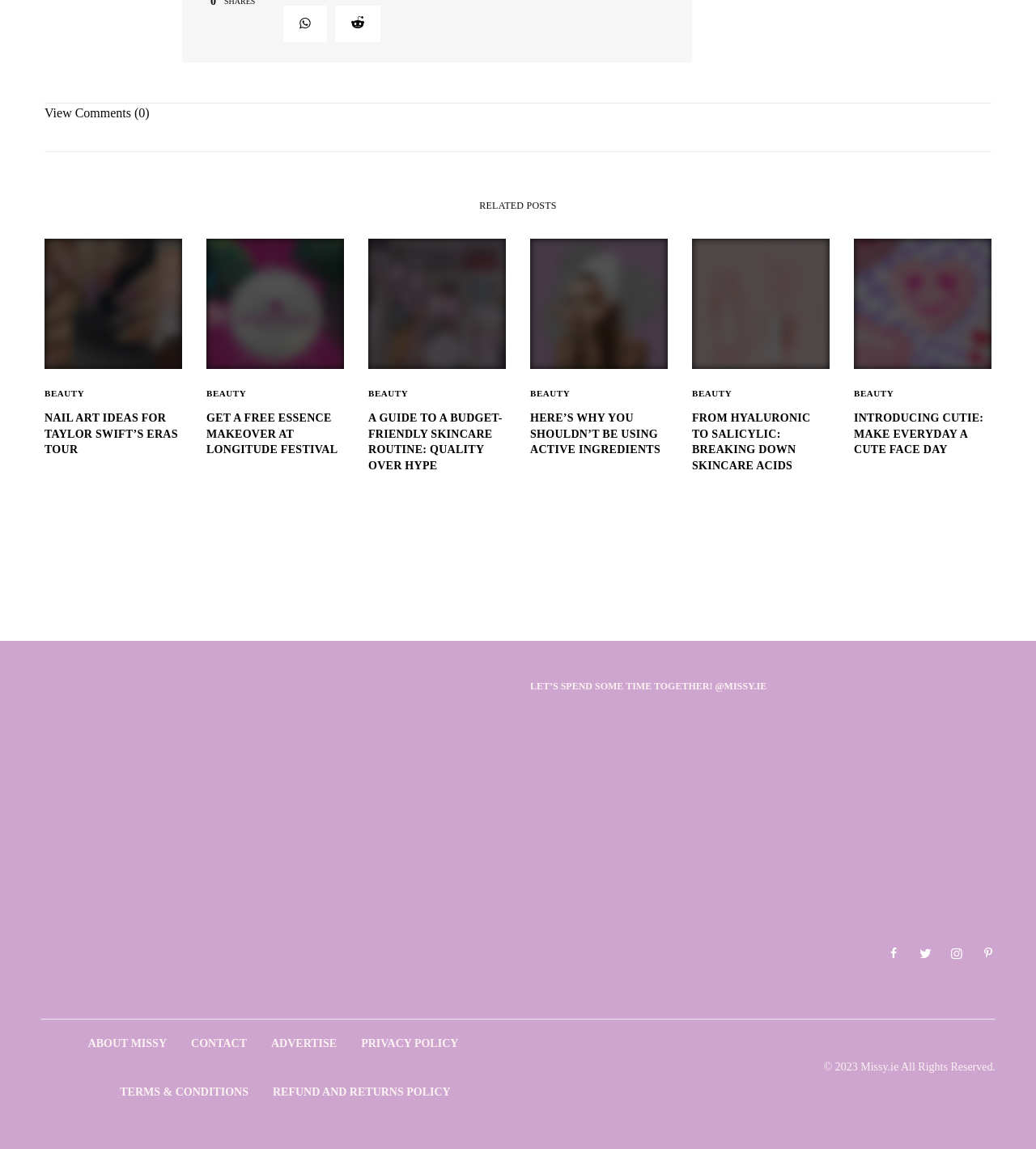What is the category of the first related post?
Provide a detailed and well-explained answer to the question.

The first related post is 'NAIL ART IDEAS FOR TAYLOR SWIFT’S ERAS TOUR' and it belongs to the category 'BEAUTY'.